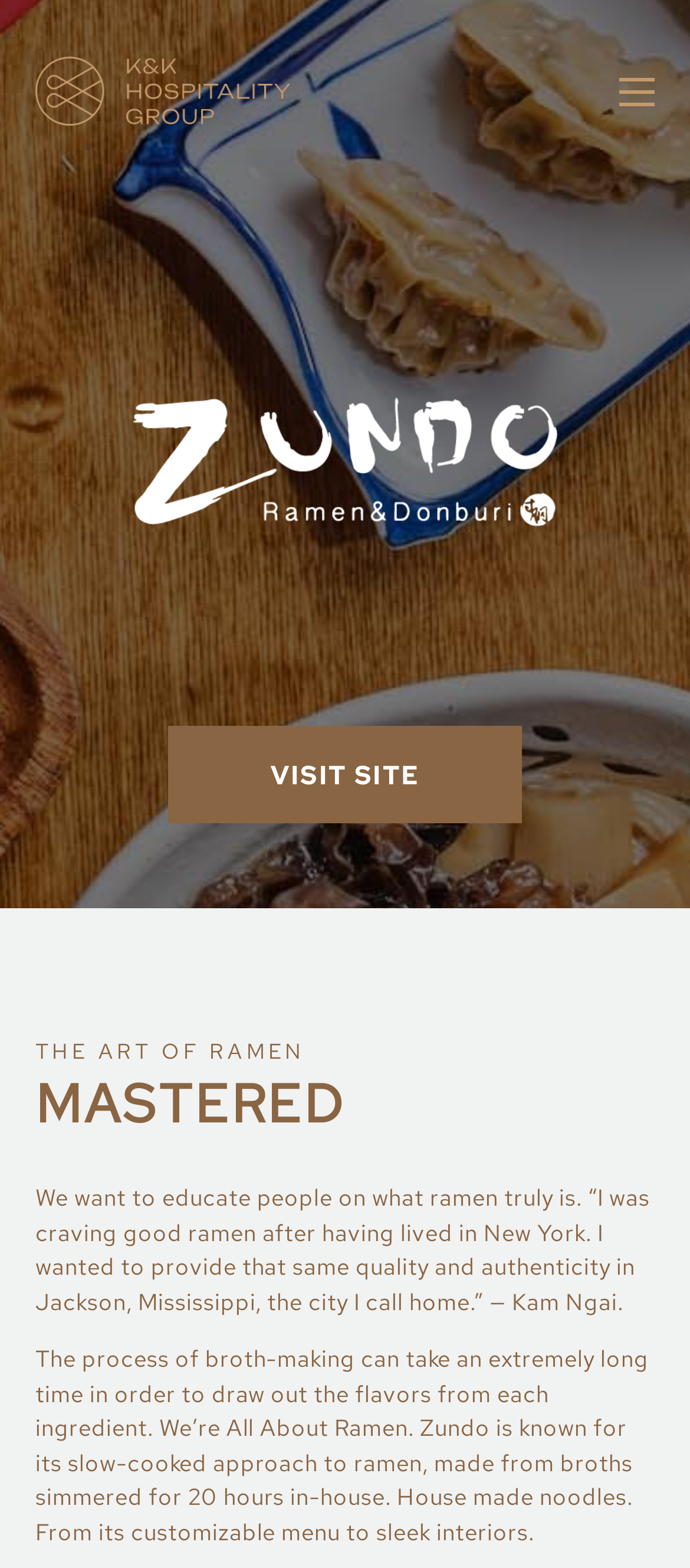Please respond in a single word or phrase: 
What is the name of the hospitality group?

K & K Hospitality Group